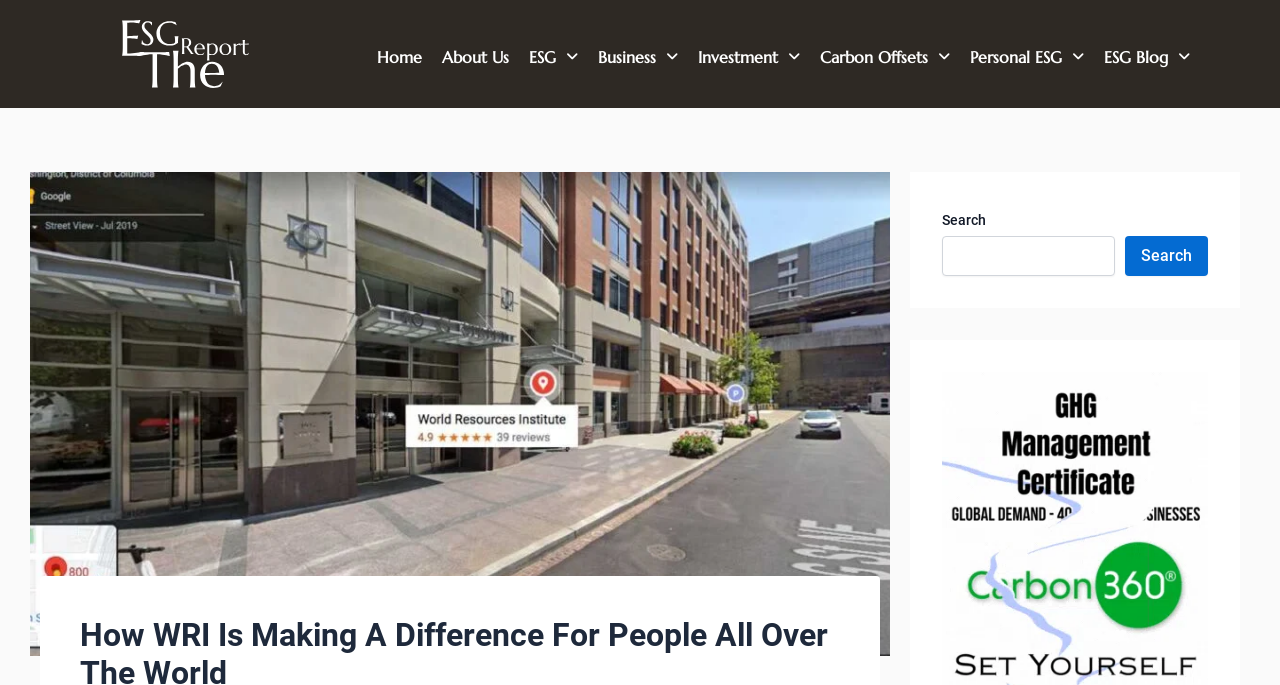What is the function of the 'Search' button?
Based on the visual, give a brief answer using one word or a short phrase.

To submit the search query